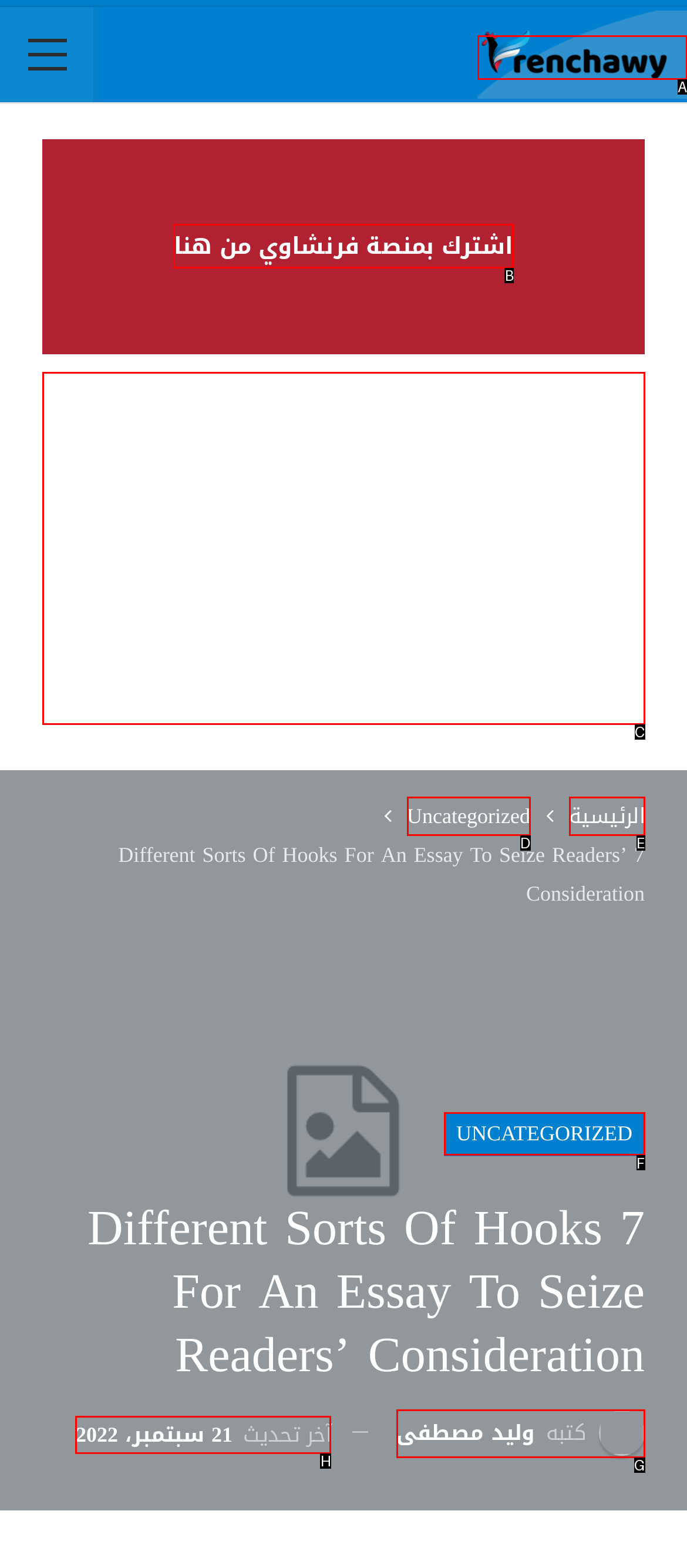Select the correct option from the given choices to perform this task: browse September 2019. Provide the letter of that option.

None